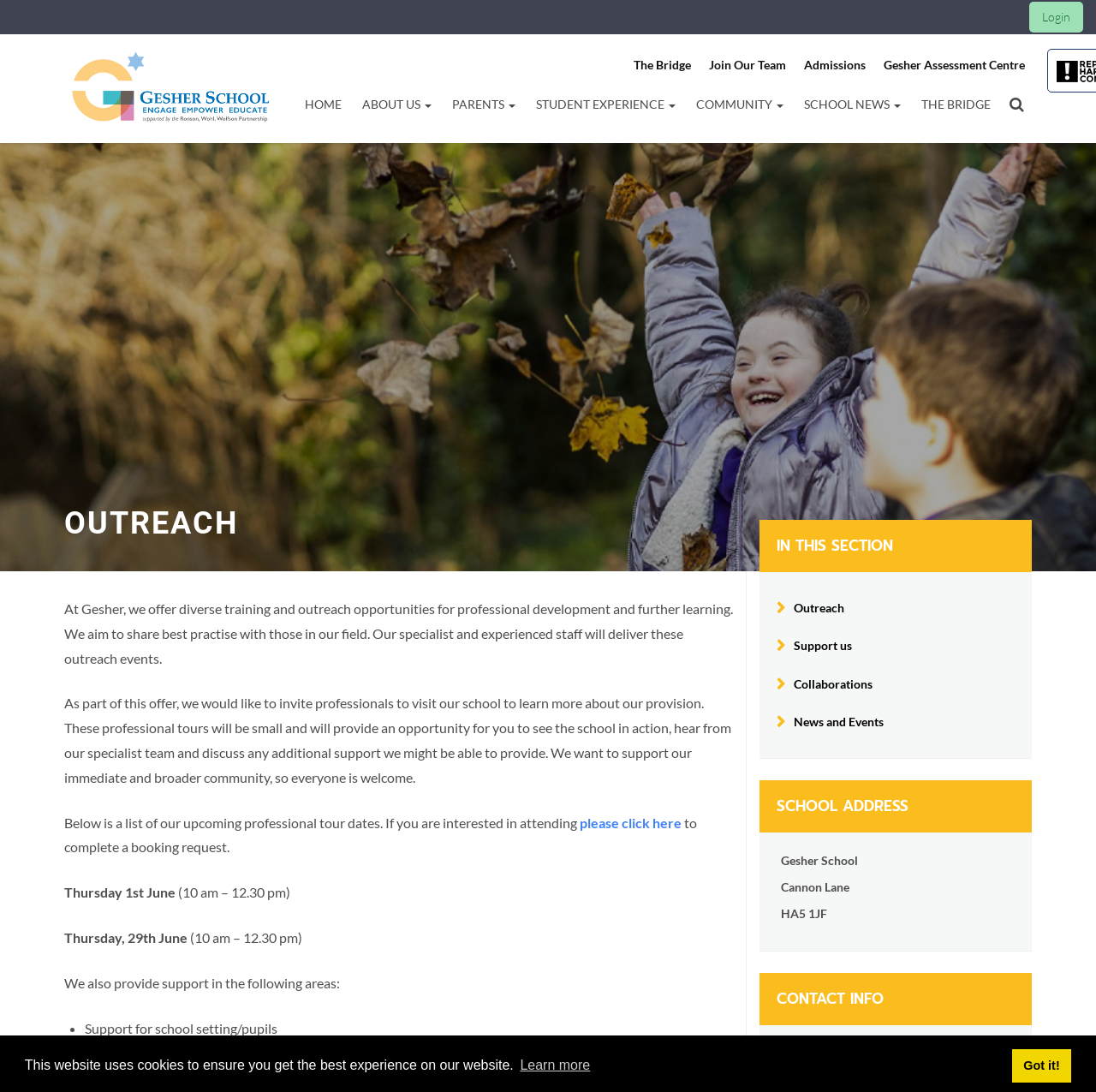Identify the bounding box coordinates of the area that should be clicked in order to complete the given instruction: "Contact the school via email". The bounding box coordinates should be four float numbers between 0 and 1, i.e., [left, top, right, bottom].

[0.712, 0.985, 0.857, 0.999]